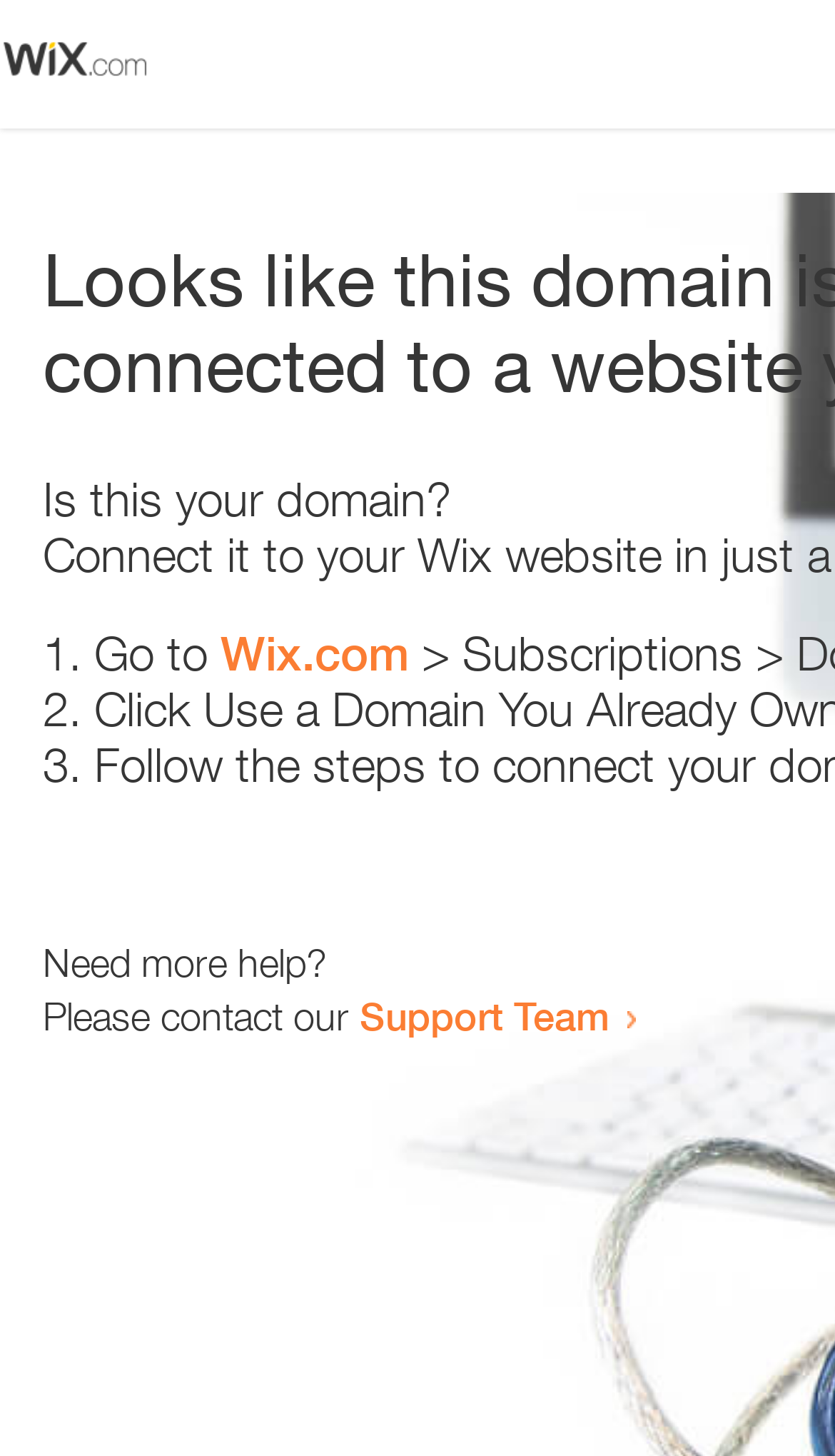Summarize the webpage comprehensively, mentioning all visible components.

The webpage appears to be an error page, with a small image at the top left corner. Below the image, there is a question "Is this your domain?" in a prominent position. 

To the right of the question, there is a numbered list with three items. The first item starts with "1." and suggests going to "Wix.com". The second item starts with "2." and the third item starts with "3.", but their contents are not specified. 

Further down the page, there is a message "Need more help?" followed by a sentence "Please contact our Support Team" with a link to the Support Team.